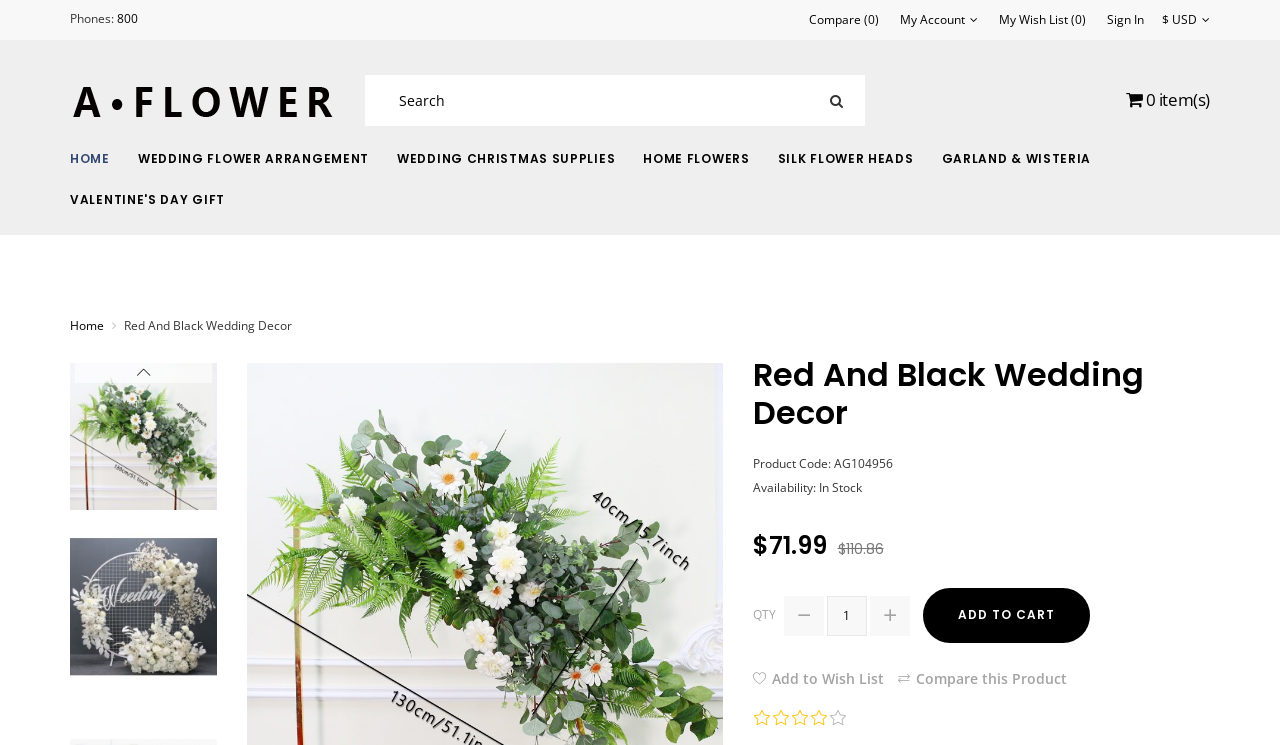What is the availability of the product?
Please give a well-detailed answer to the question.

I found the availability of the product by looking at the static text element that says 'Availability:' and then finding the adjacent static text element that displays the availability, which is 'In Stock'.